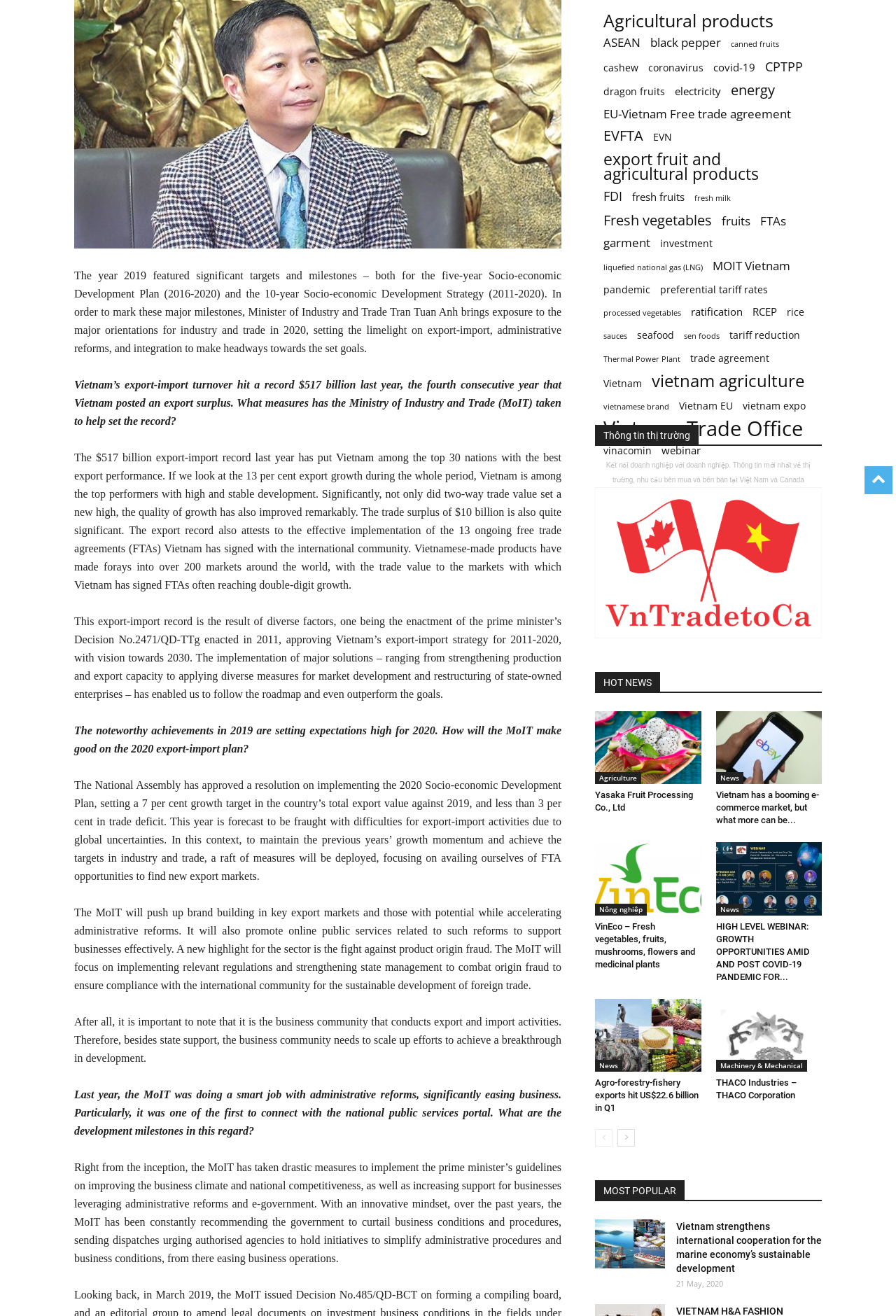Determine the bounding box coordinates of the UI element described below. Use the format (top-left x, top-left y, bottom-right x, bottom-right y) with floating point numbers between 0 and 1: investment

[0.737, 0.18, 0.795, 0.191]